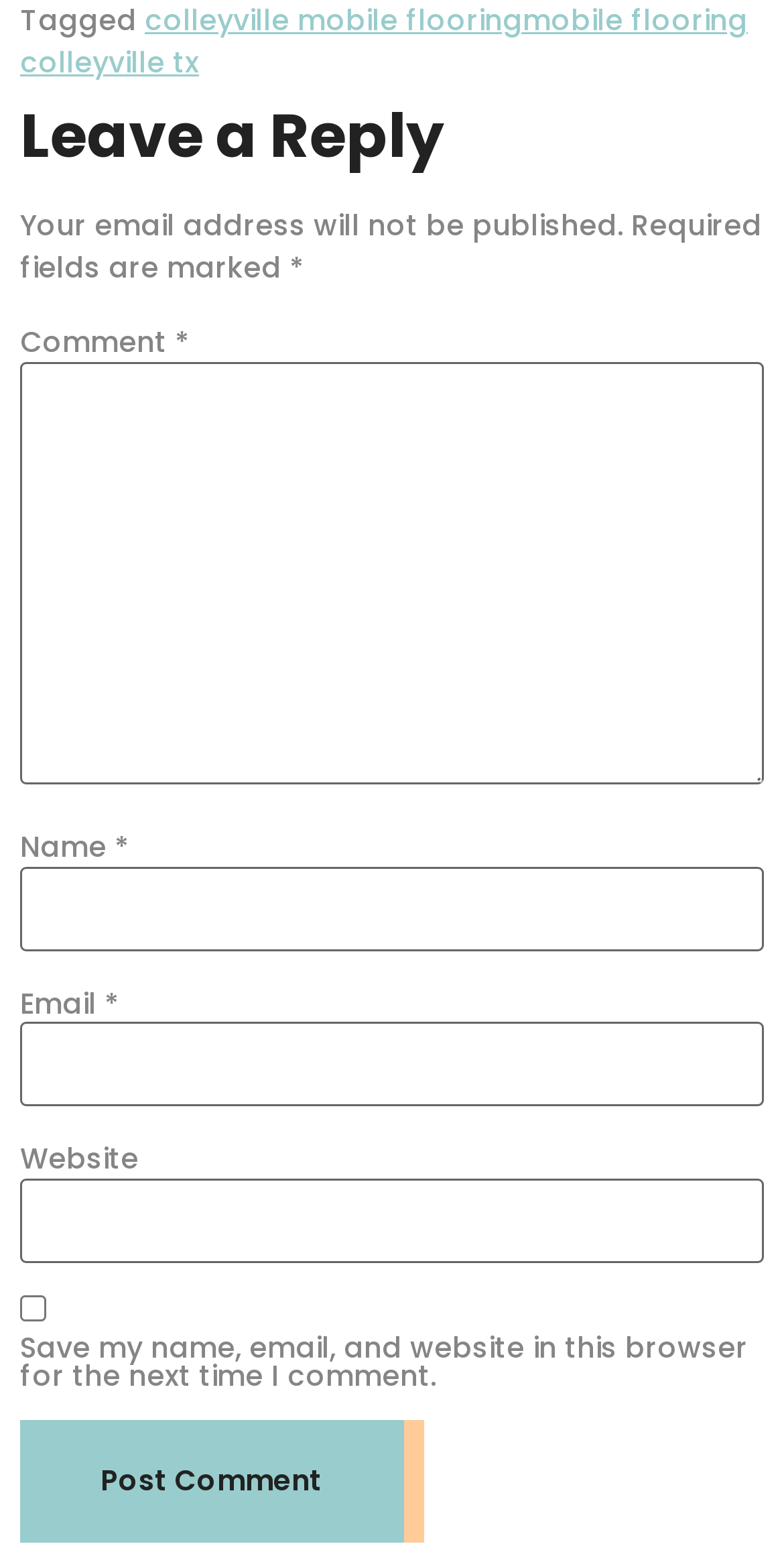Using the provided description: "mobile flooring colleyville tx", find the bounding box coordinates of the corresponding UI element. The output should be four float numbers between 0 and 1, in the format [left, top, right, bottom].

[0.026, 0.0, 0.954, 0.054]